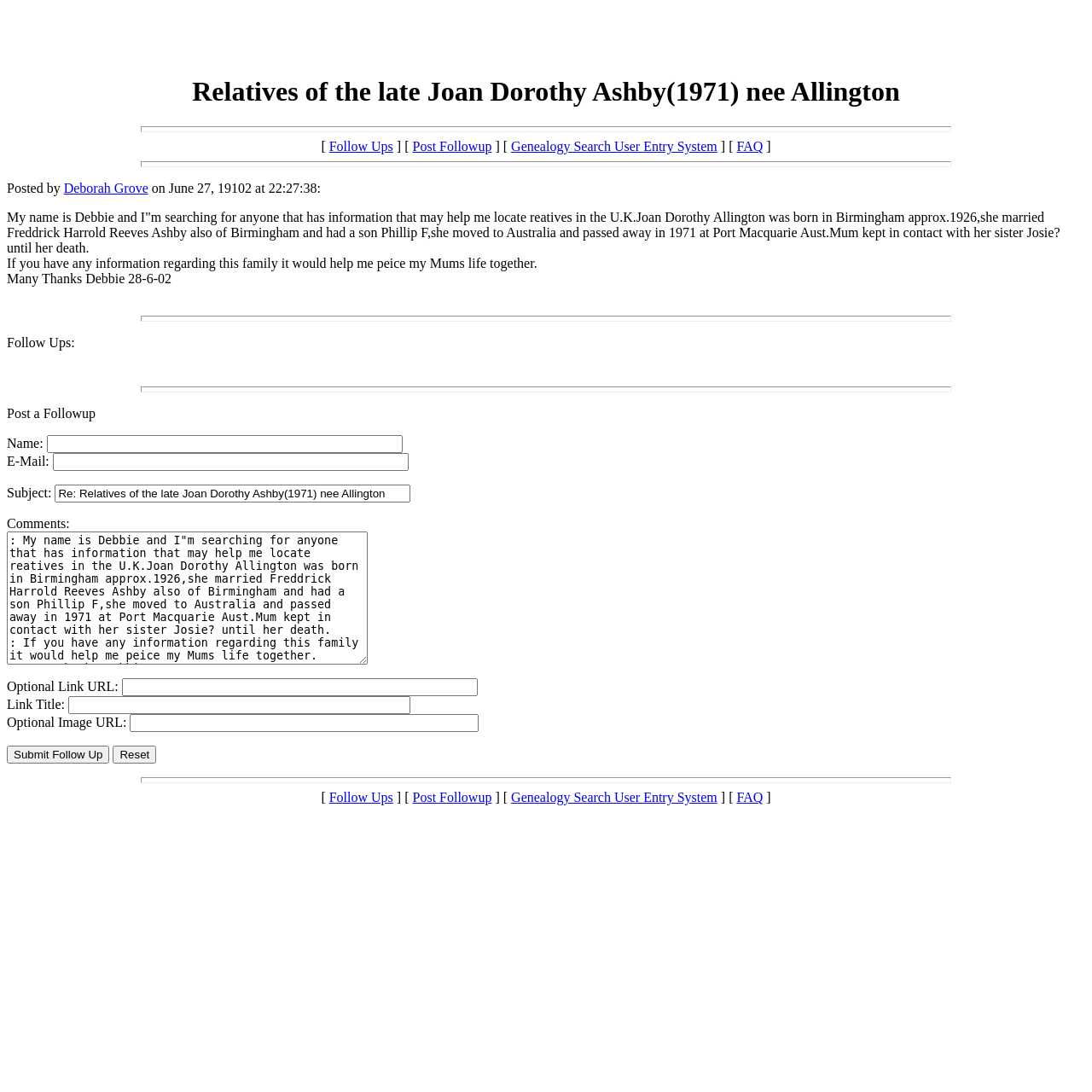Please answer the following question using a single word or phrase: 
What is the purpose of the webpage?

Genealogy search